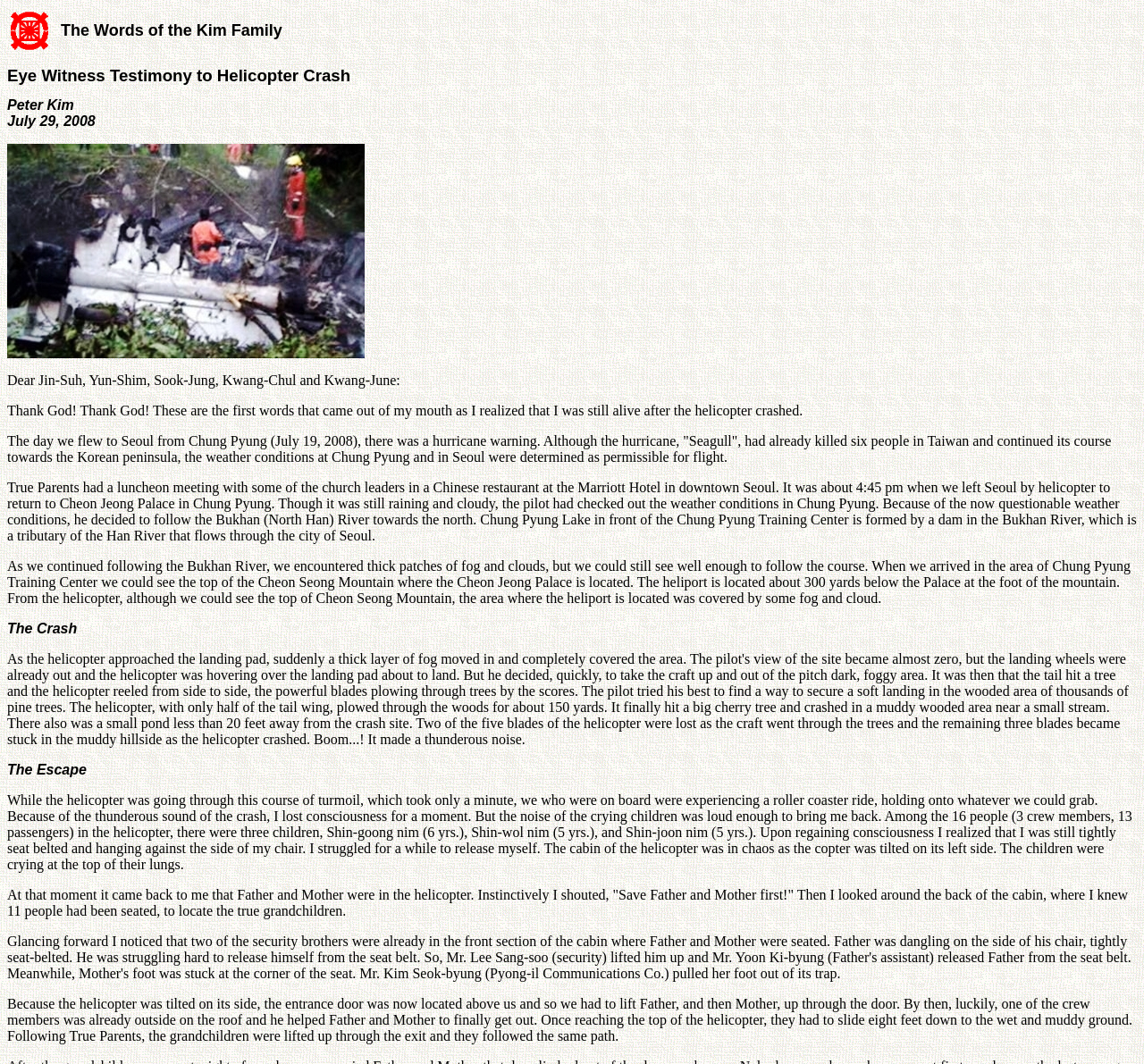What is the main heading displayed on the webpage? Please provide the text.

Eye Witness Testimony to Helicopter Crash